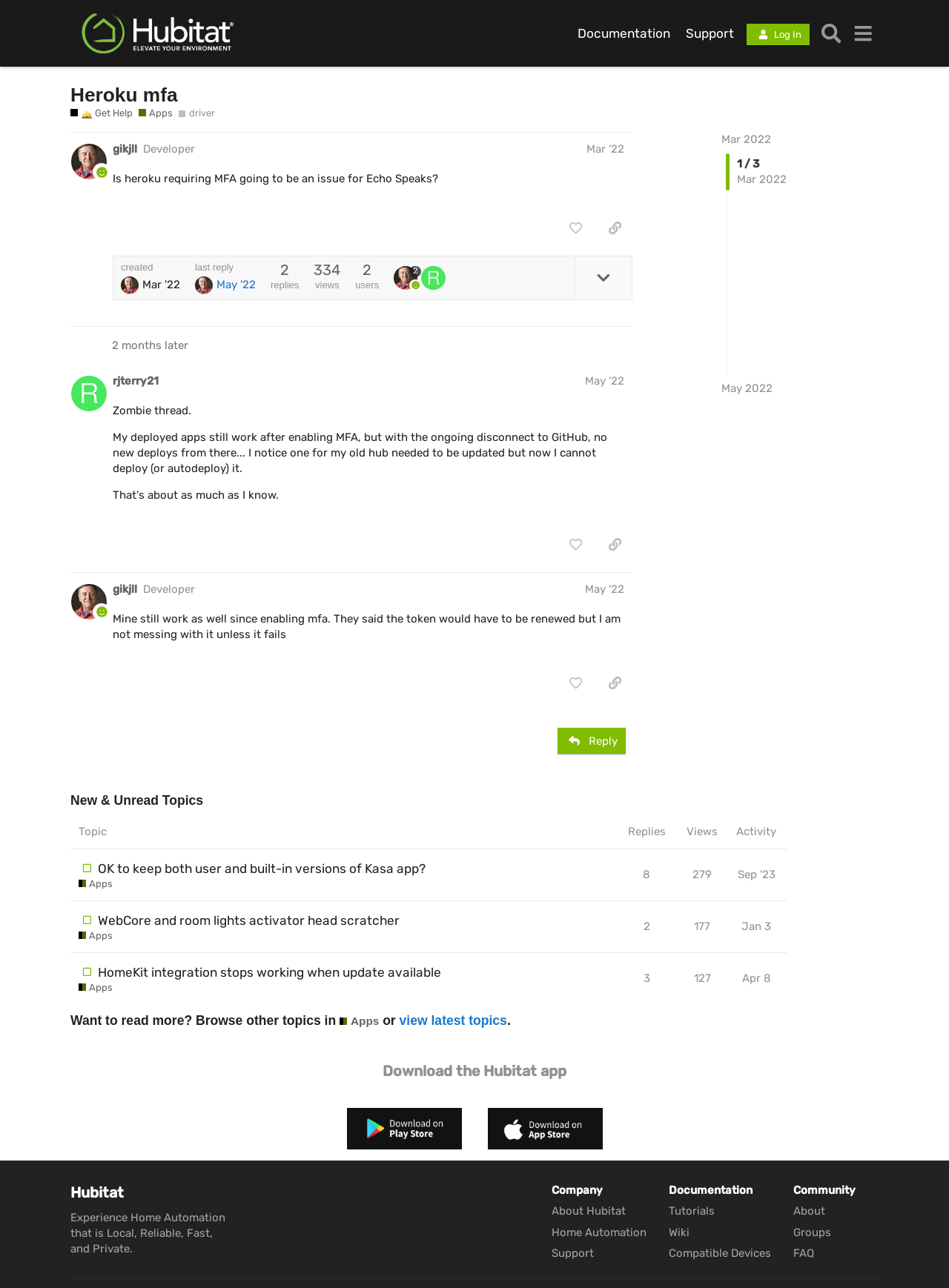Please answer the following query using a single word or phrase: 
How many posts are there in this topic?

3